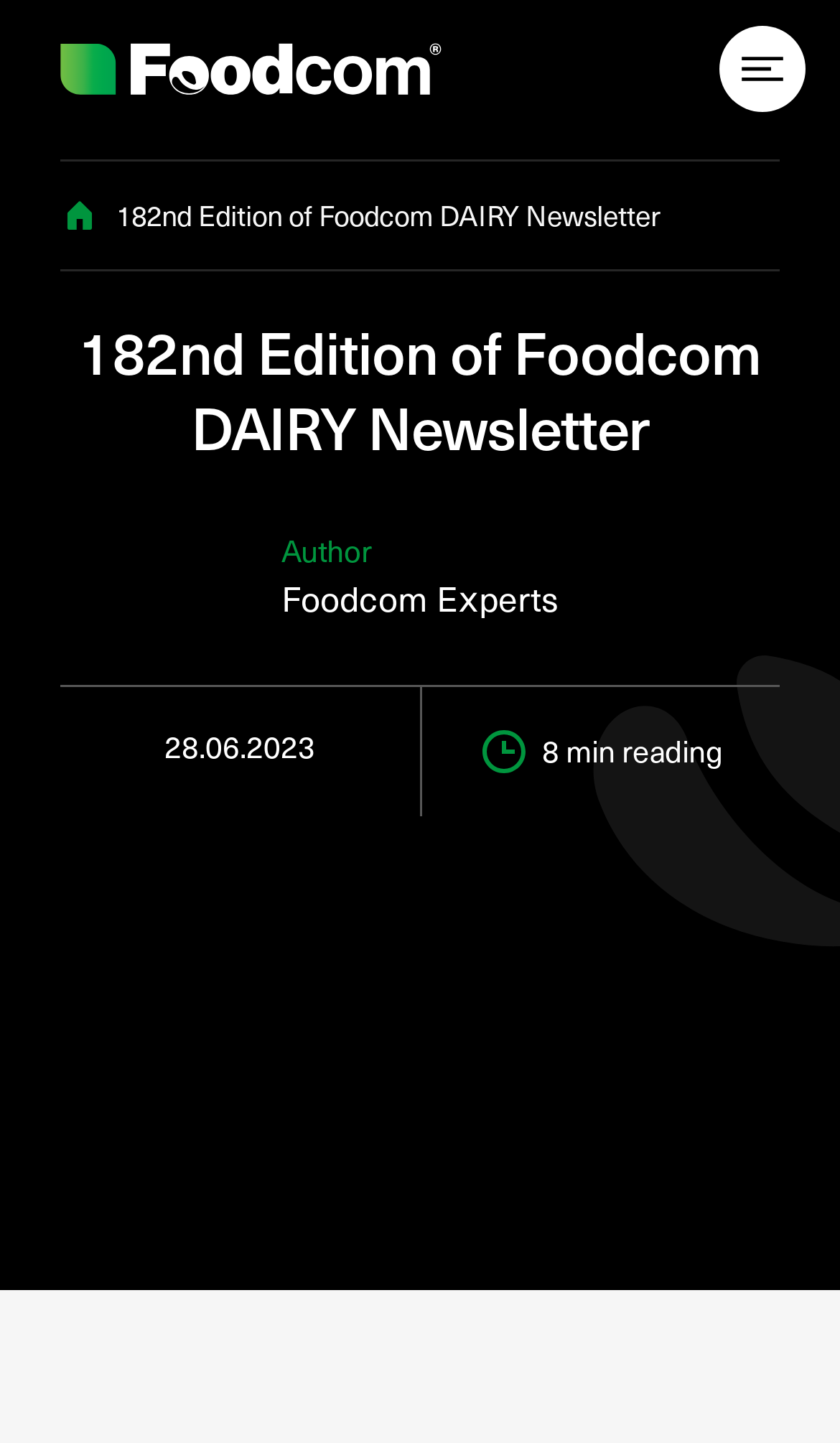Review the image closely and give a comprehensive answer to the question: What is the date of the newsletter?

I found the date of the newsletter by looking at the static text element that contains the date, which is '28.06.2023'. This element is located below the author's name and above the reading time.